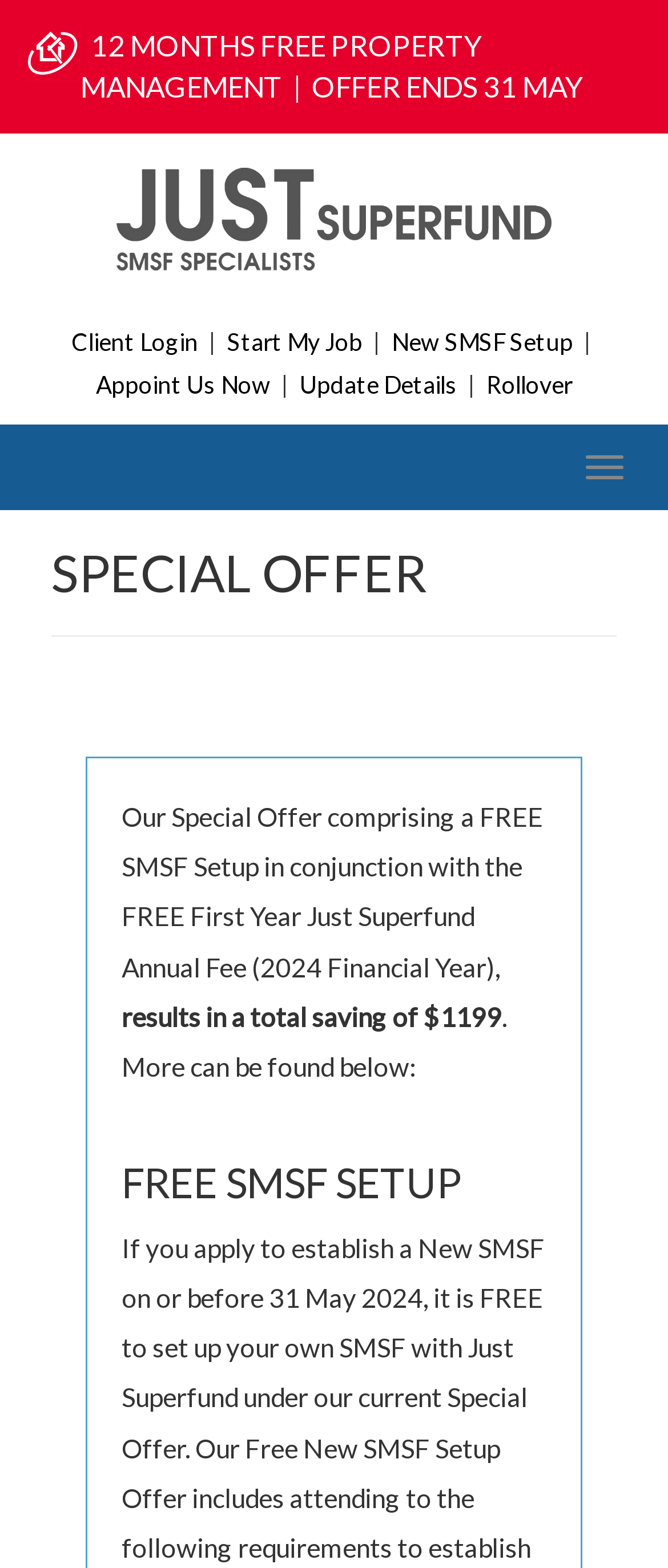Illustrate the webpage thoroughly, mentioning all important details.

The webpage is titled "Just Superfund" and appears to be promoting a special offer related to SMSF setup and property management. 

At the top of the page, there is a prominent link advertising "12 MONTHS FREE PROPERTY MANAGEMENT" with an offer ending on May 31, accompanied by a small image on the left. Below this, there is a larger image spanning most of the page width.

The top navigation menu consists of five links: "Client Login", "Start My Job", "New SMSF Setup", and "Appoint Us Now", with separator lines in between. These links are positioned horizontally, with "Client Login" on the left and "Appoint Us Now" on the right.

Further down, there is a section highlighted by a "SPECIAL OFFER" heading, separated from the top section by a horizontal line. This section contains a paragraph of text describing the special offer, which includes a free SMSF setup and the first year's annual fee, resulting in a total saving of $1199. The text also mentions that more information can be found below.

Below this section, there is a heading "FREE SMSF SETUP" and a button on the right side of the page, although its purpose is unclear.